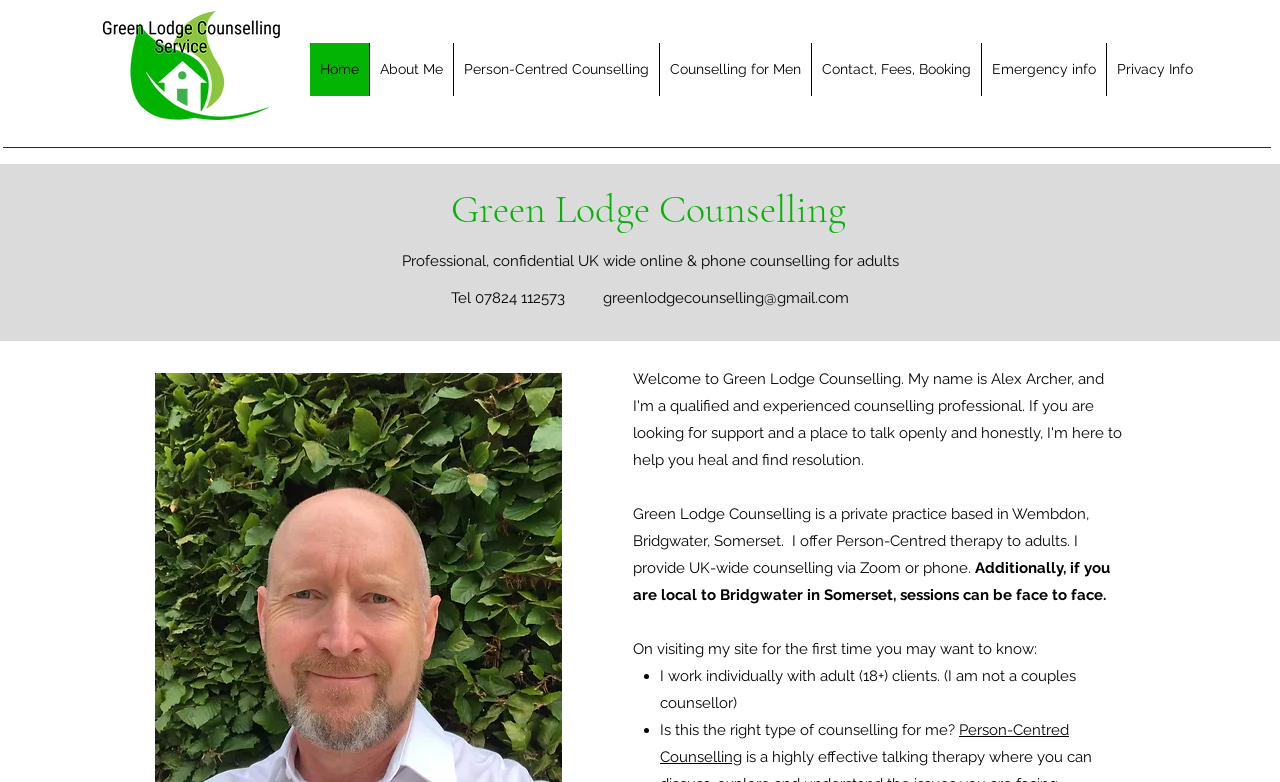Answer the following in one word or a short phrase: 
How can sessions be conducted?

Face to face, phone, or Zoom